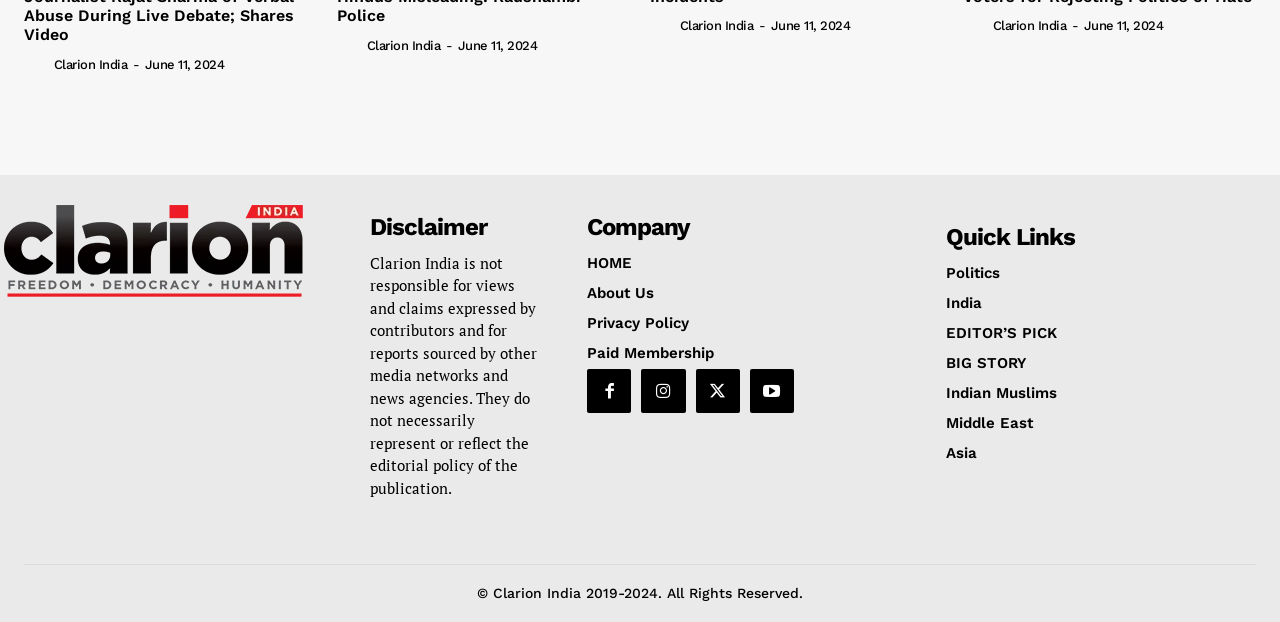Provide the bounding box coordinates for the UI element that is described by this text: "the entire list here.". The coordinates should be in the form of four float numbers between 0 and 1: [left, top, right, bottom].

None